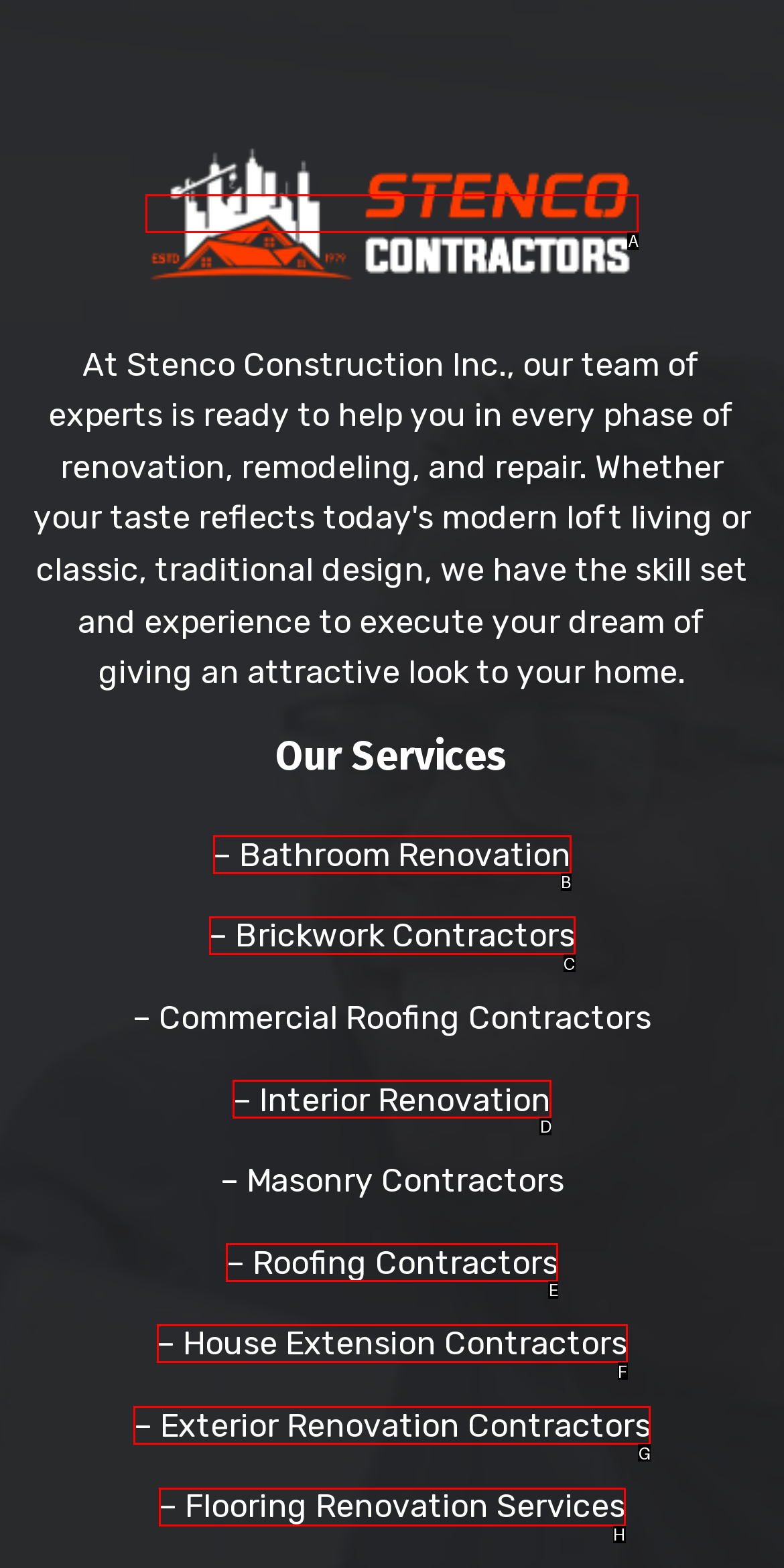Given the task: learn about interior renovation, indicate which boxed UI element should be clicked. Provide your answer using the letter associated with the correct choice.

D